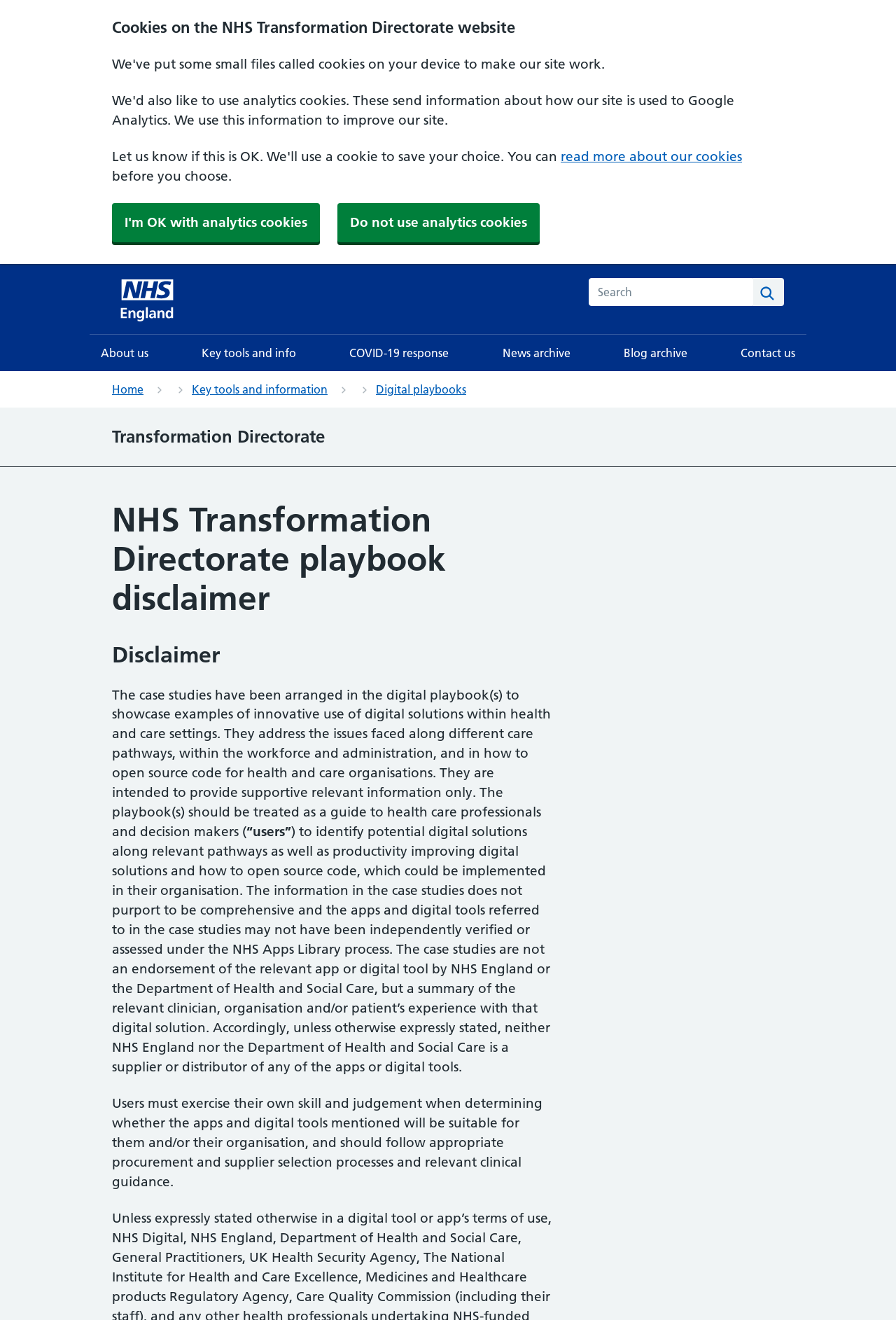Please mark the clickable region by giving the bounding box coordinates needed to complete this instruction: "Click on Contact us".

[0.814, 0.254, 0.9, 0.281]